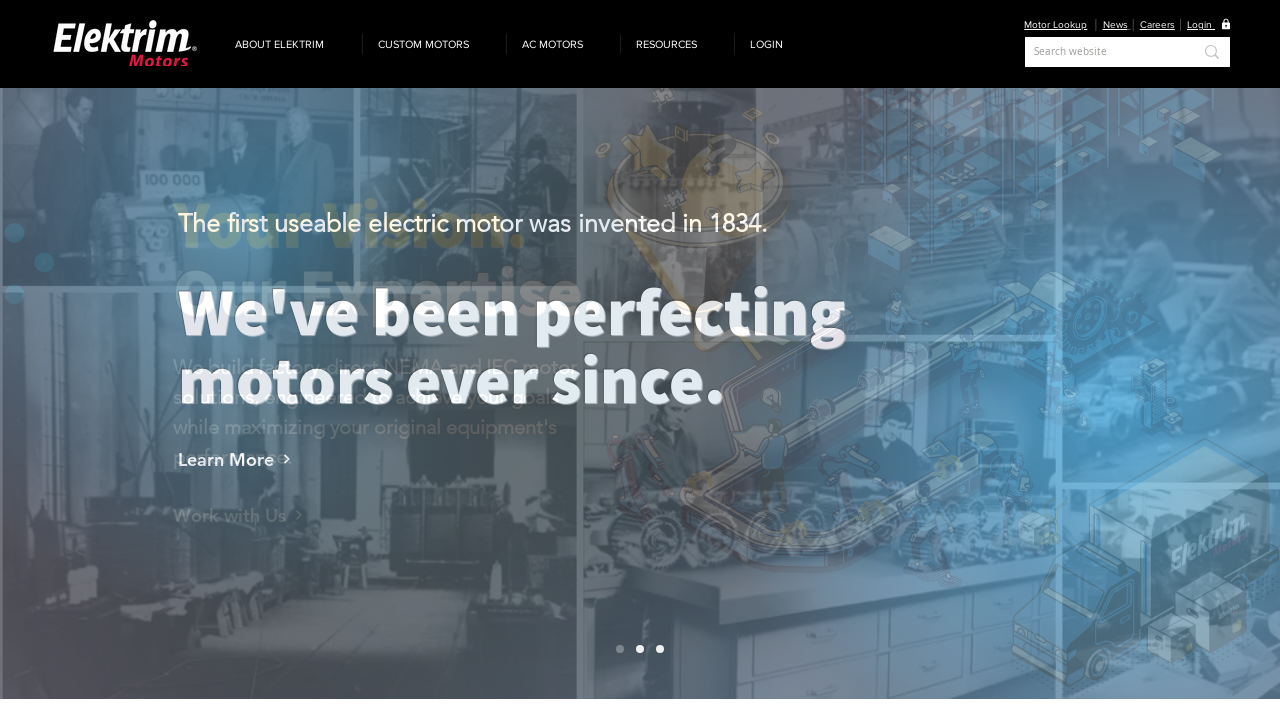Please find the bounding box coordinates of the element that needs to be clicked to perform the following instruction: "Subscribe to UConn Today". The bounding box coordinates should be four float numbers between 0 and 1, represented as [left, top, right, bottom].

None